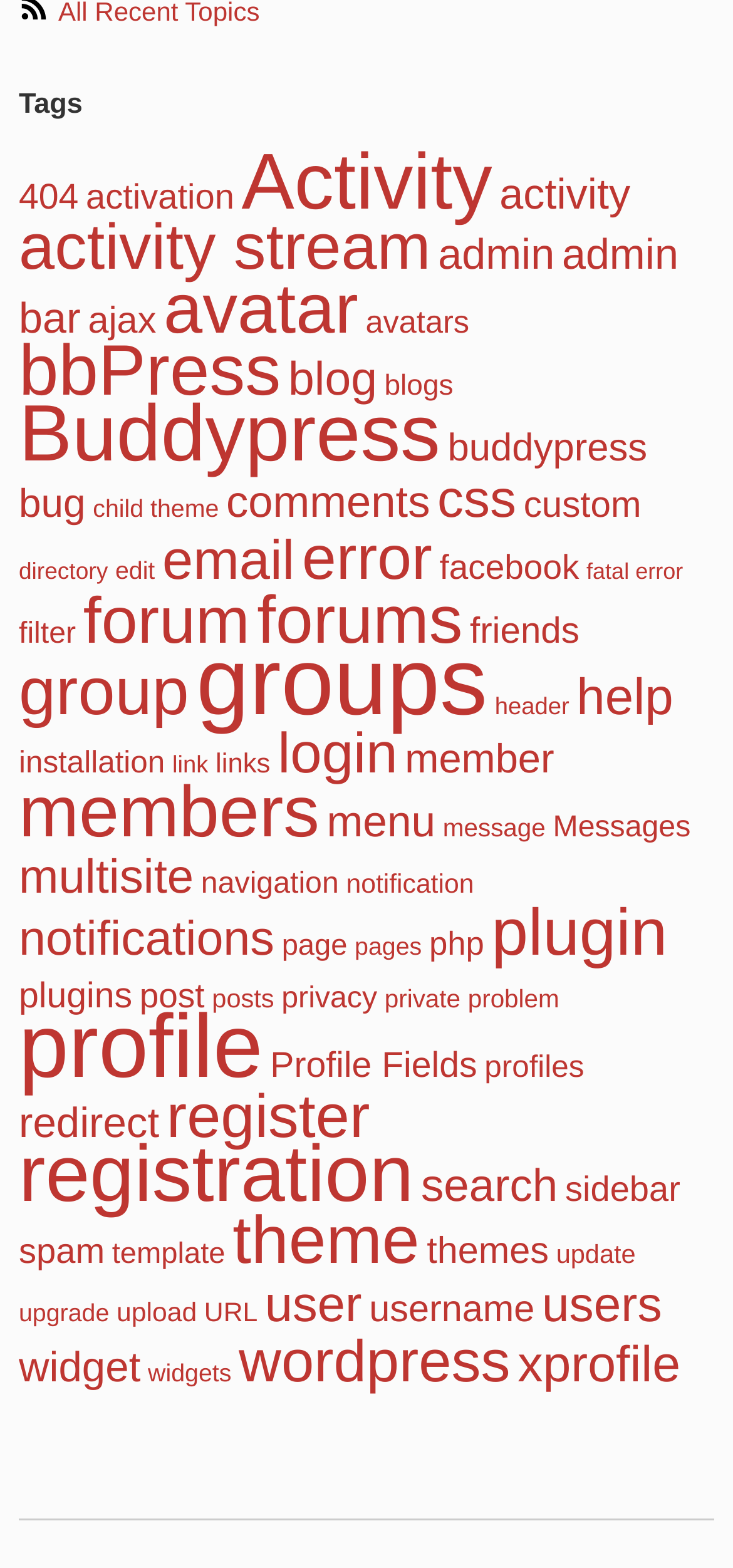For the following element description, predict the bounding box coordinates in the format (top-left x, top-left y, bottom-right x, bottom-right y). All values should be floating point numbers between 0 and 1. Description: filter

[0.026, 0.393, 0.104, 0.415]